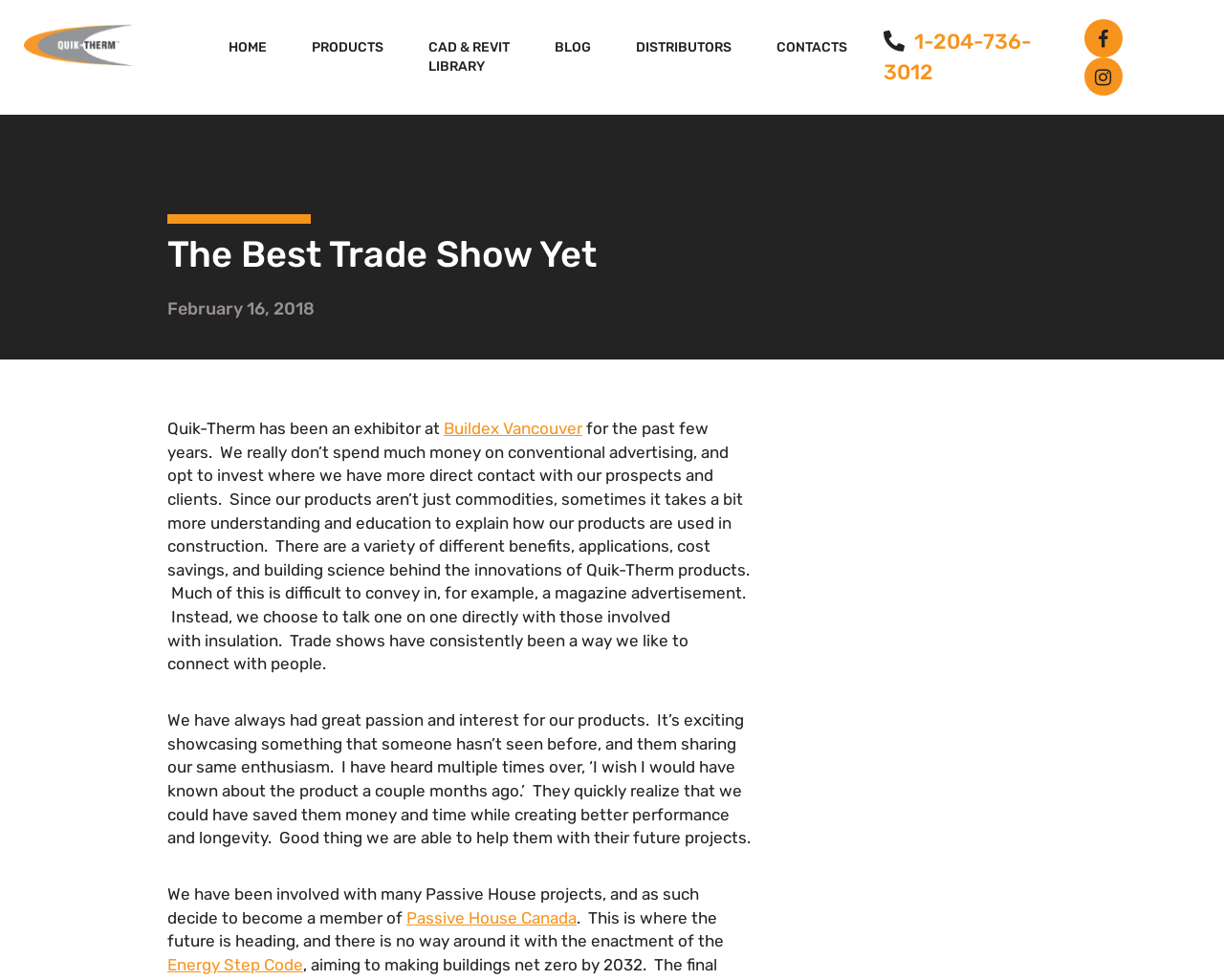Determine the coordinates of the bounding box that should be clicked to complete the instruction: "Read about Buildex Vancouver". The coordinates should be represented by four float numbers between 0 and 1: [left, top, right, bottom].

[0.362, 0.427, 0.476, 0.447]